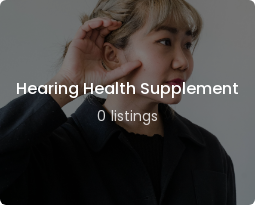Based on the image, give a detailed response to the question: How many product listings are available in this category?

The caption states that the text '0 listings' is displayed below the 'Hearing Health Supplement' title, indicating that there are currently no product listings available in this category.